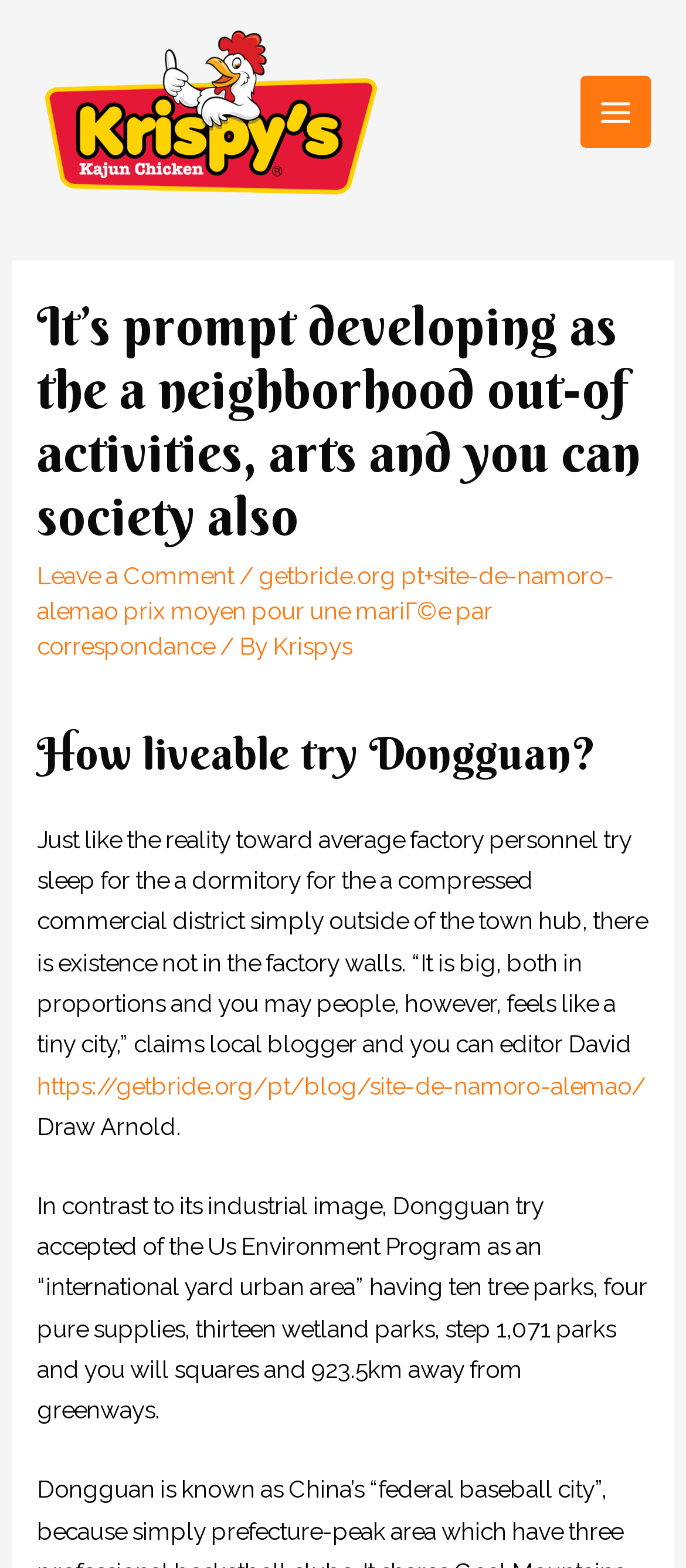Extract the bounding box coordinates of the UI element described: "Krispys". Provide the coordinates in the format [left, top, right, bottom] with values ranging from 0 to 1.

[0.398, 0.403, 0.513, 0.421]